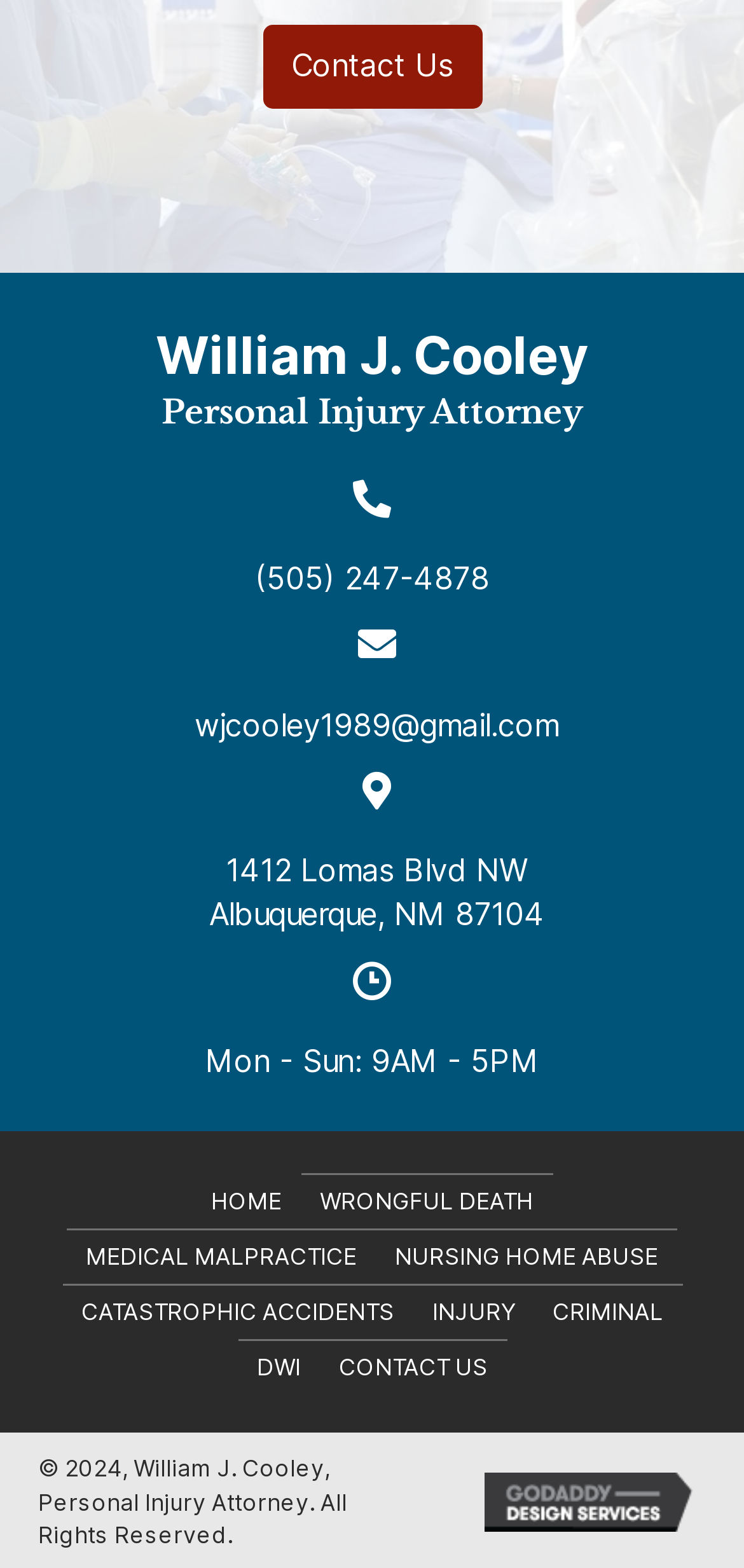Pinpoint the bounding box coordinates of the area that should be clicked to complete the following instruction: "Call the office". The coordinates must be given as four float numbers between 0 and 1, i.e., [left, top, right, bottom].

[0.059, 0.303, 0.941, 0.384]